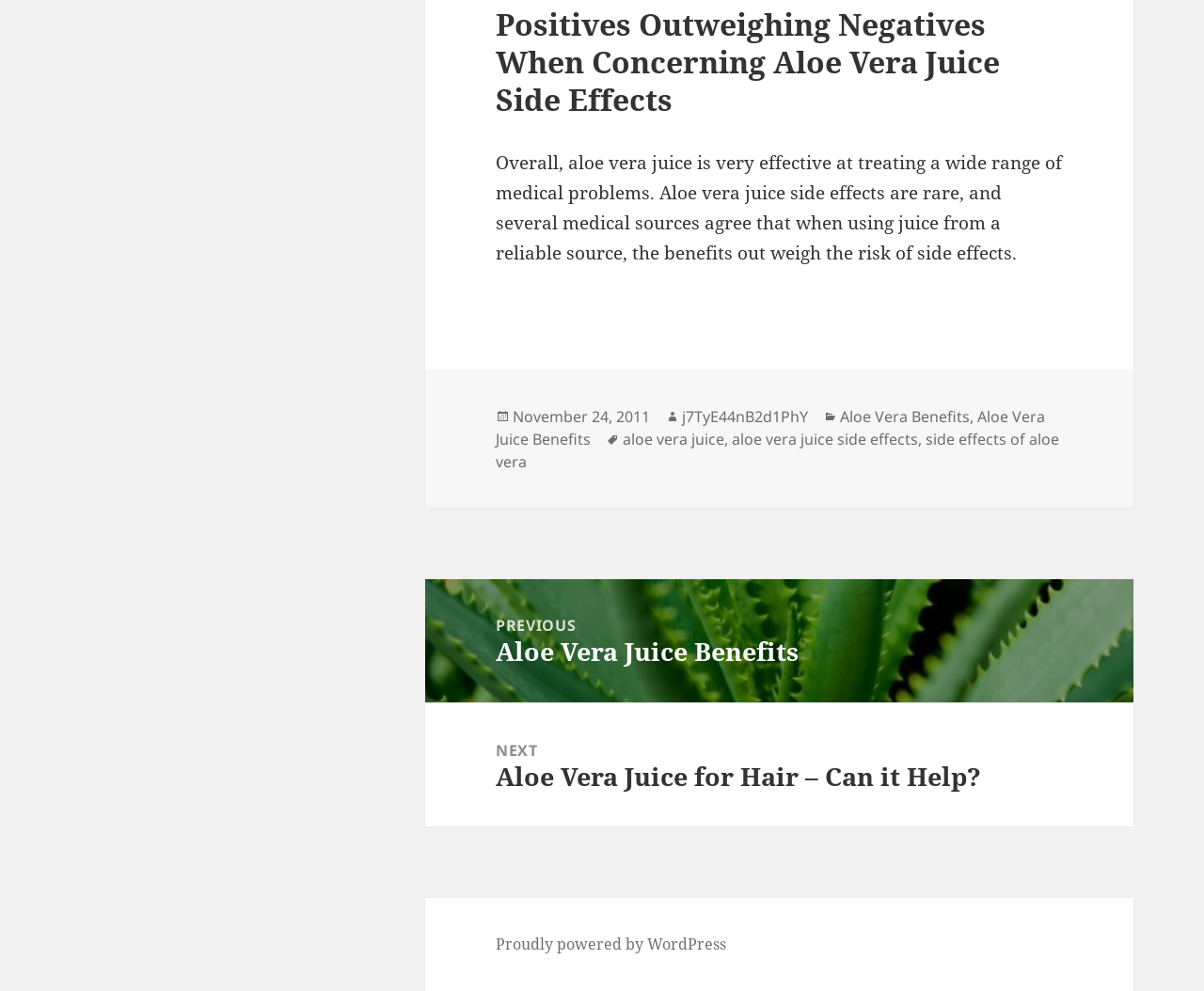Using the image as a reference, answer the following question in as much detail as possible:
When was the article posted?

The posting date of the article can be found in the footer section, where it says 'Posted on November 24, 2011'.